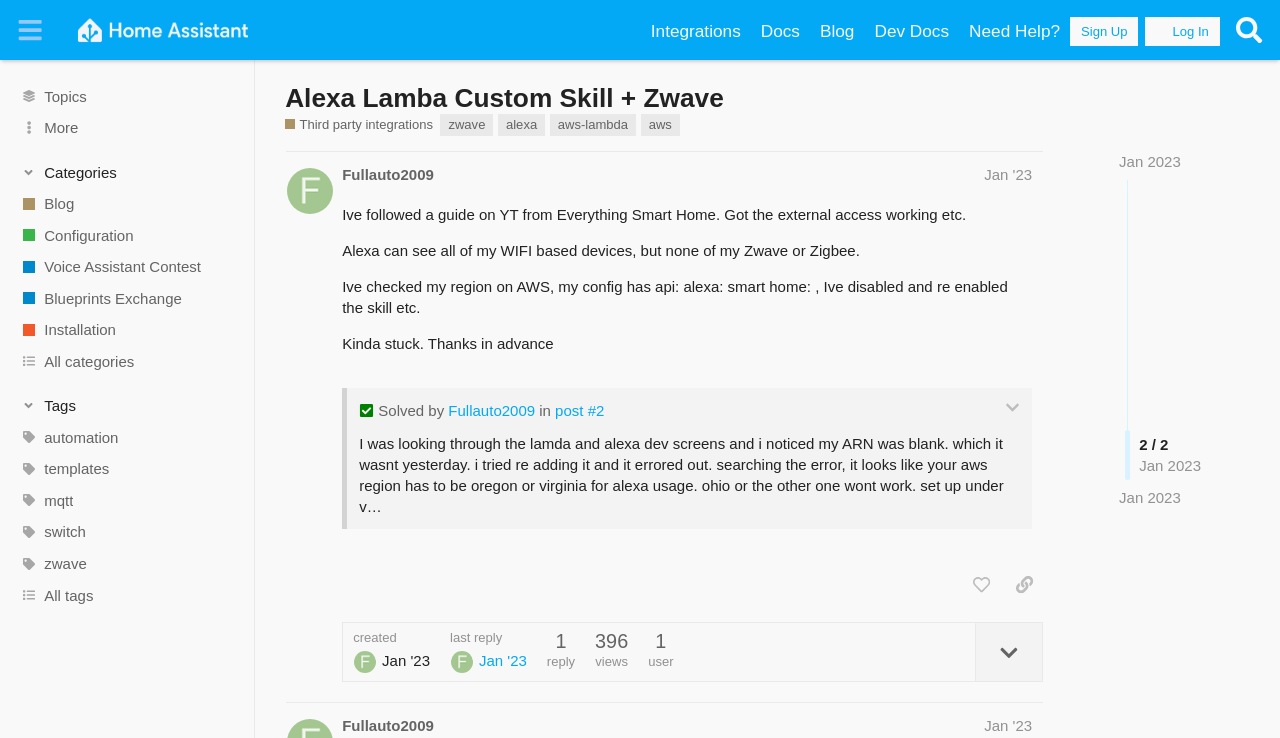Determine the bounding box coordinates of the region to click in order to accomplish the following instruction: "Expand the post details". Provide the coordinates as four float numbers between 0 and 1, specifically [left, top, right, bottom].

[0.762, 0.844, 0.814, 0.923]